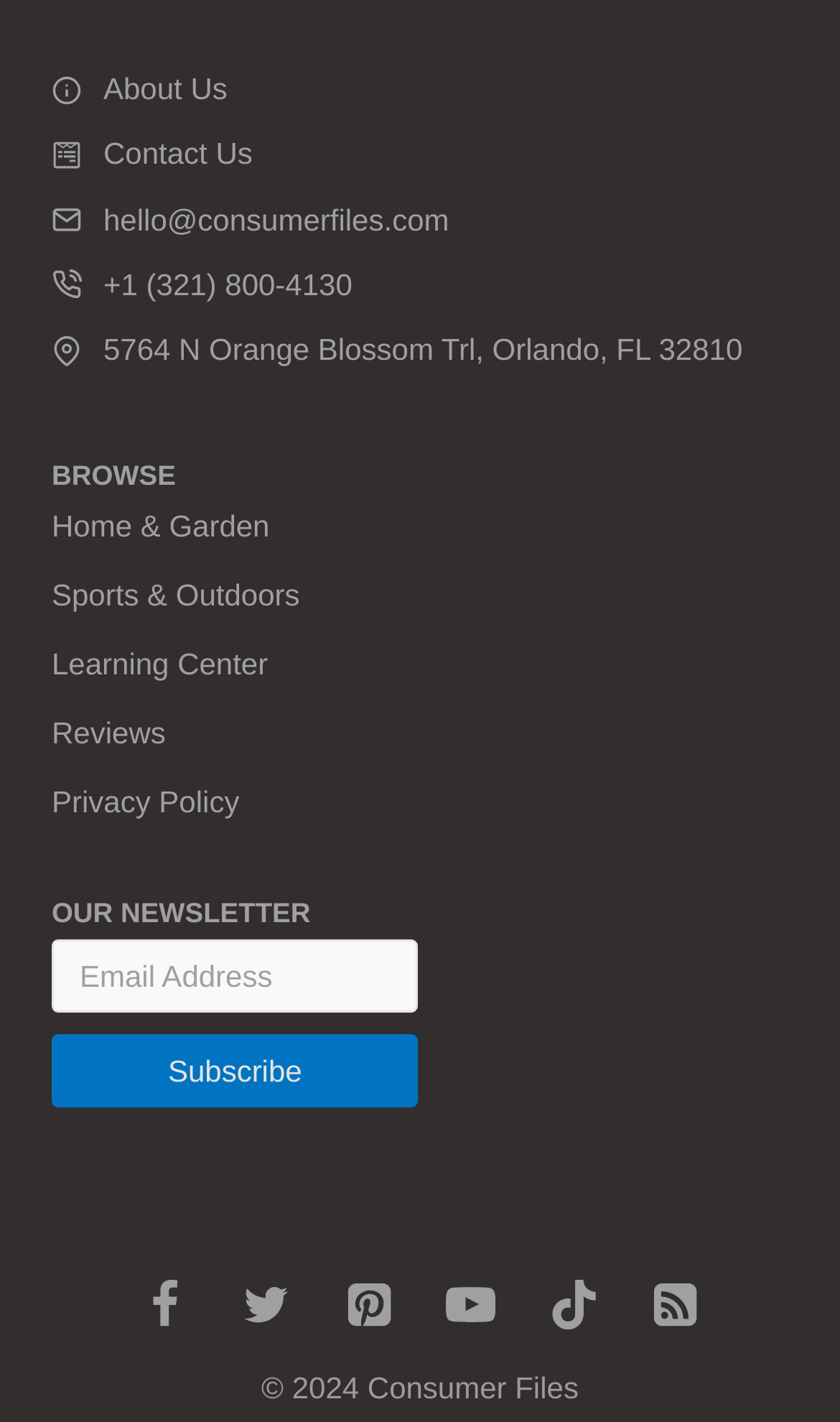Please find the bounding box coordinates of the element's region to be clicked to carry out this instruction: "Click on About Us".

[0.062, 0.044, 0.271, 0.082]